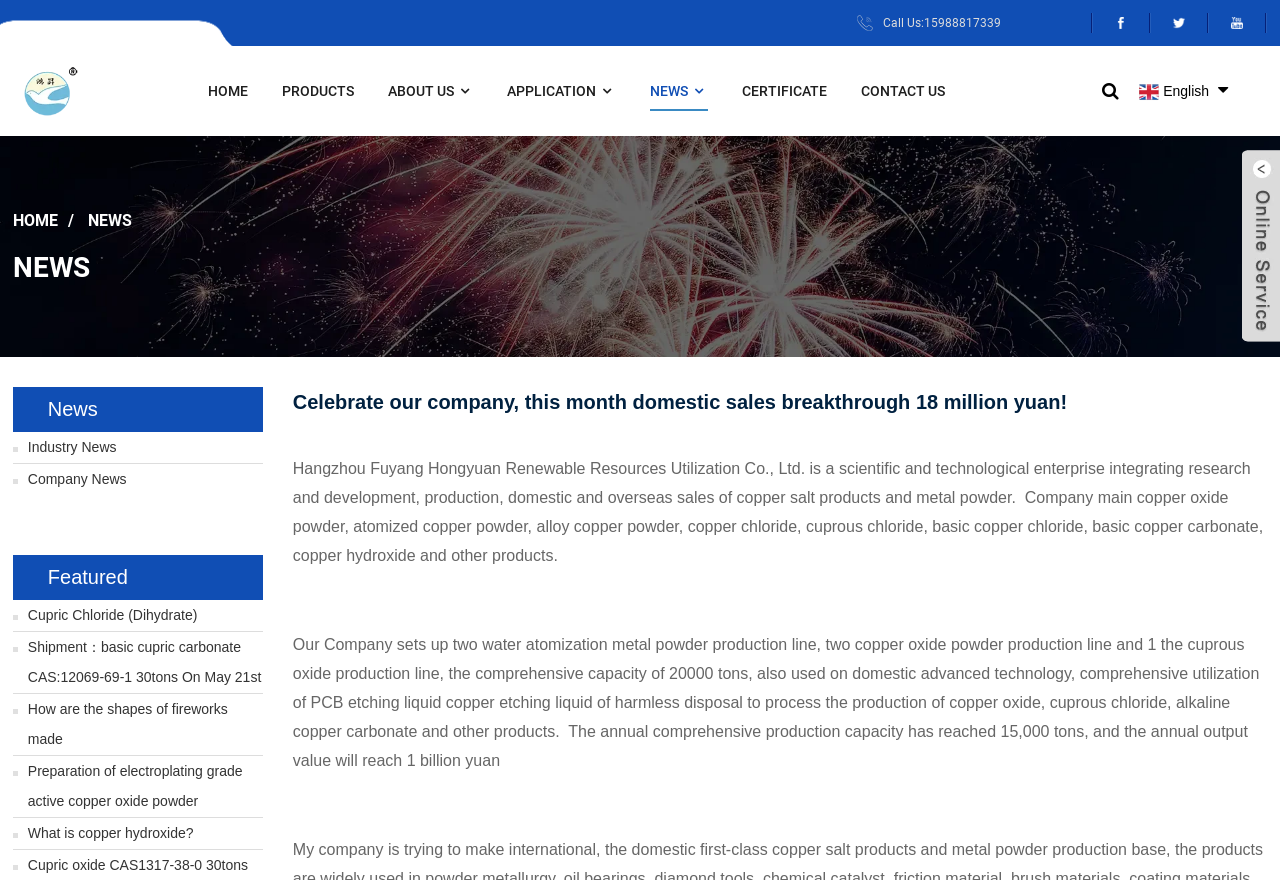Specify the bounding box coordinates of the element's area that should be clicked to execute the given instruction: "Switch to English". The coordinates should be four float numbers between 0 and 1, i.e., [left, top, right, bottom].

[0.874, 0.078, 0.975, 0.129]